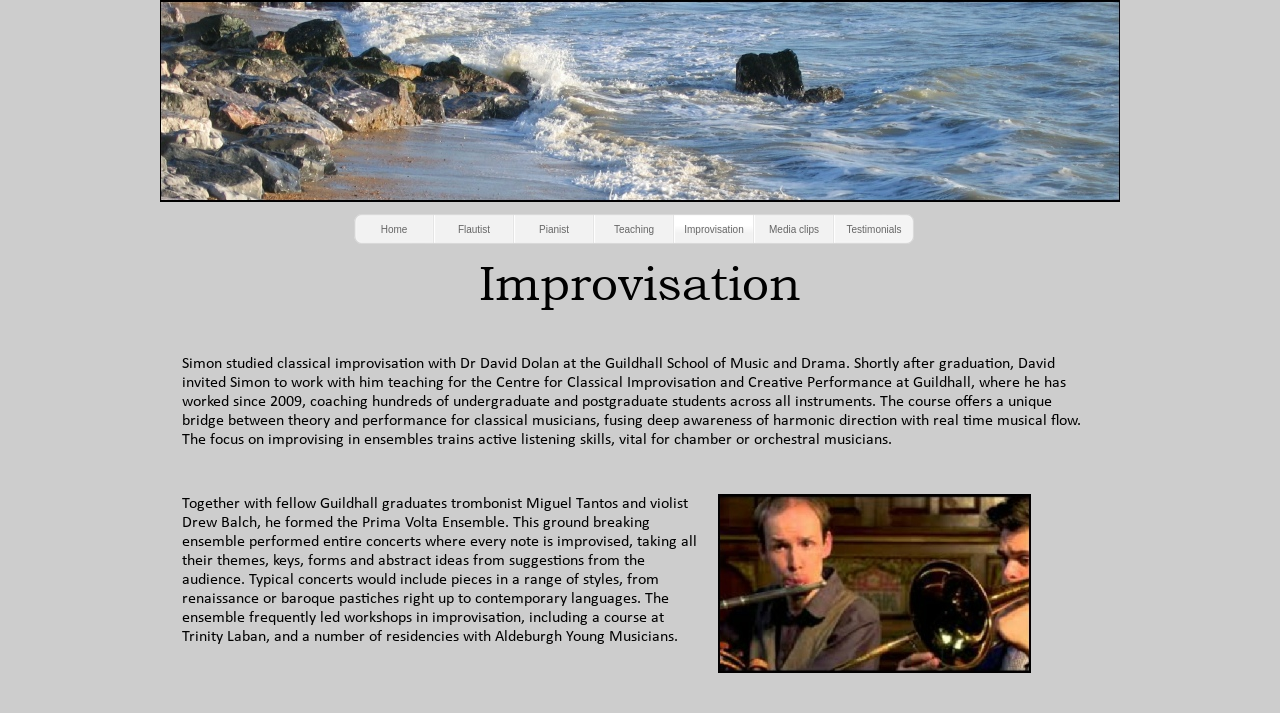What is the name of the ensemble formed by Simon and his fellow graduates?
Respond with a short answer, either a single word or a phrase, based on the image.

Prima Volta Ensemble